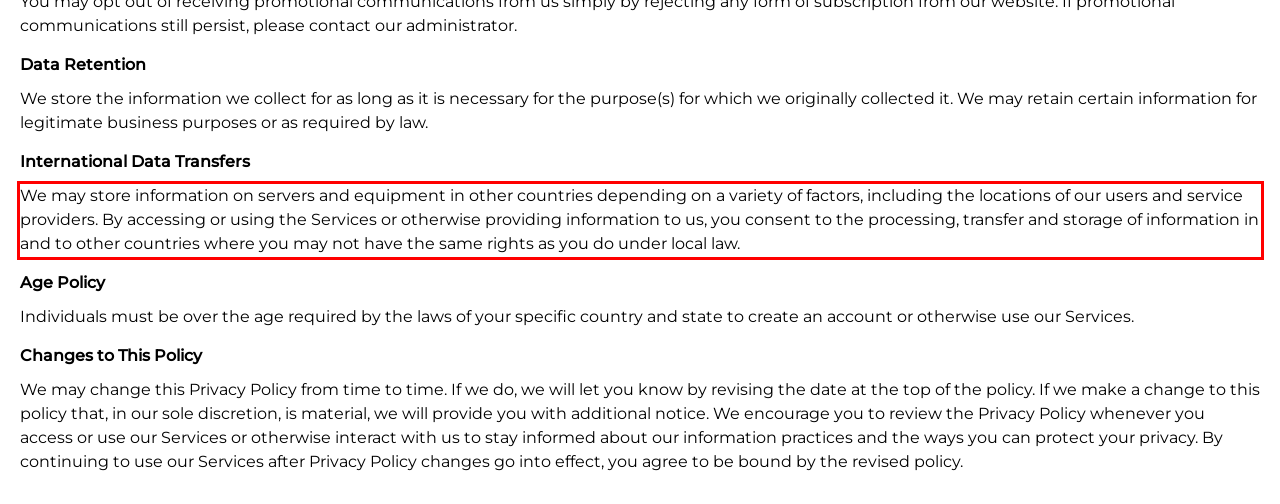Identify the red bounding box in the webpage screenshot and perform OCR to generate the text content enclosed.

We may store information on servers and equipment in other countries depending on a variety of factors, including the locations of our users and service providers. By accessing or using the Services or otherwise providing information to us, you consent to the processing, transfer and storage of information in and to other countries where you may not have the same rights as you do under local law.